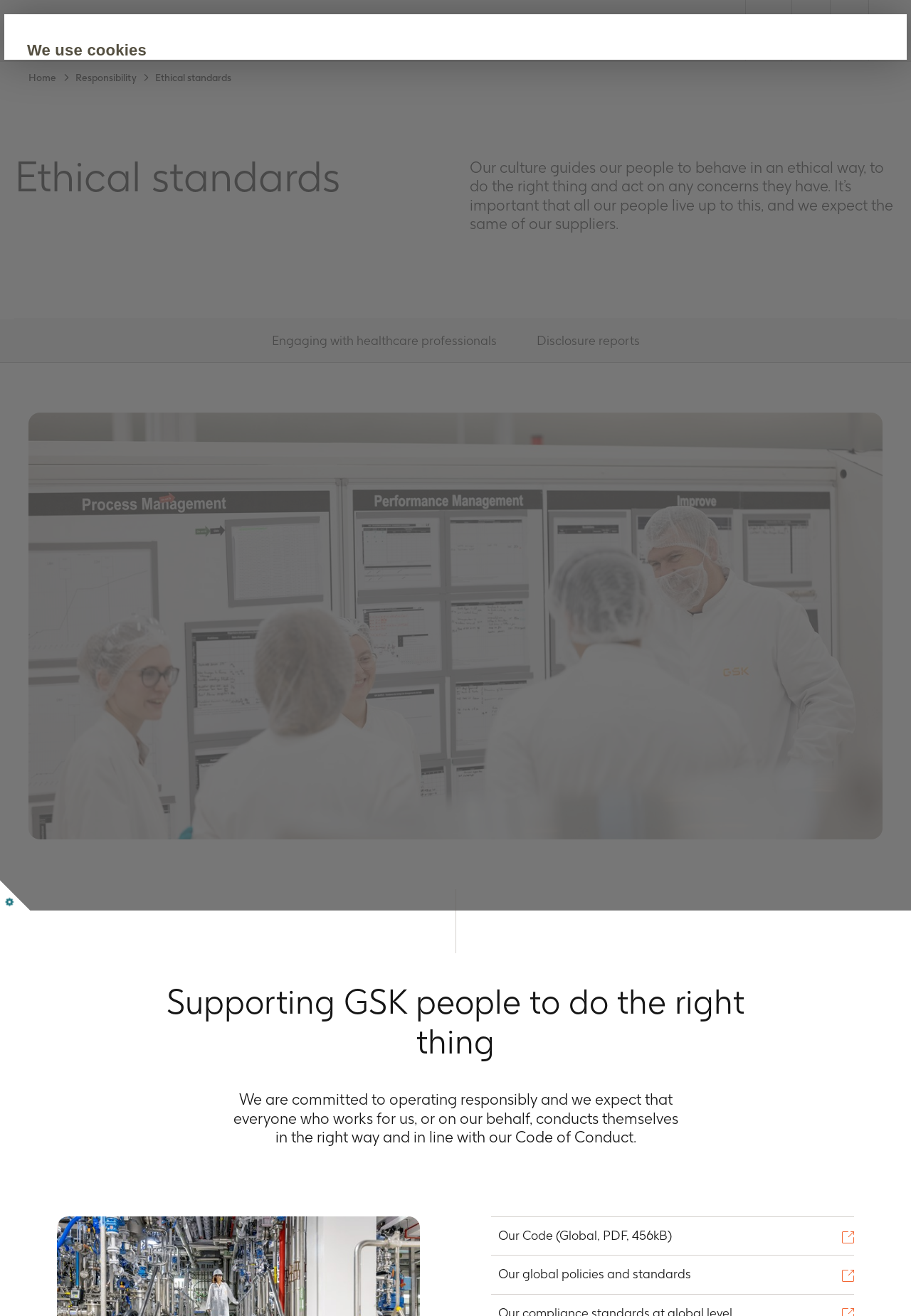Create an elaborate caption that covers all aspects of the webpage.

This webpage is about GSK Belgium's ethical standards. At the top, there is a navigation bar with several links, including "EN" and "GSK Homepage". Below the navigation bar, there is a breadcrumbs section with links to "Home", "Responsibility", and "Ethical standards". 

The main content of the page is divided into sections. The first section has a heading "Ethical standards" and a paragraph of text that explains the company's culture and expectations for its people and suppliers. 

Below this section, there is a list with two items: "Engaging with healthcare professionals" and "Disclosure reports". Each item is a link. 

Next, there is a section with a heading "Supporting GSK people to do the right thing" and a paragraph of text that explains the company's commitment to operating responsibly. There is also a link to "Our Code (Global, PDF, 456kB)" and "Our global policies and standards". 

At the bottom of the page, there is a section about cookies. It explains that the website uses cookies to enhance the user's experience and provides links to the "Cookie Policy". There are three types of cookies: Strictly Necessary Cookies, Performance cookies, and Advertising Cookies. Each type has a brief description and a disclosure triangle that can be expanded to reveal more information. 

Finally, there are three buttons at the bottom of the page: "ONLY NECESSARY", "CUSTOMIZE", and "ACCEPT ALL", which allow users to manage their cookie preferences.